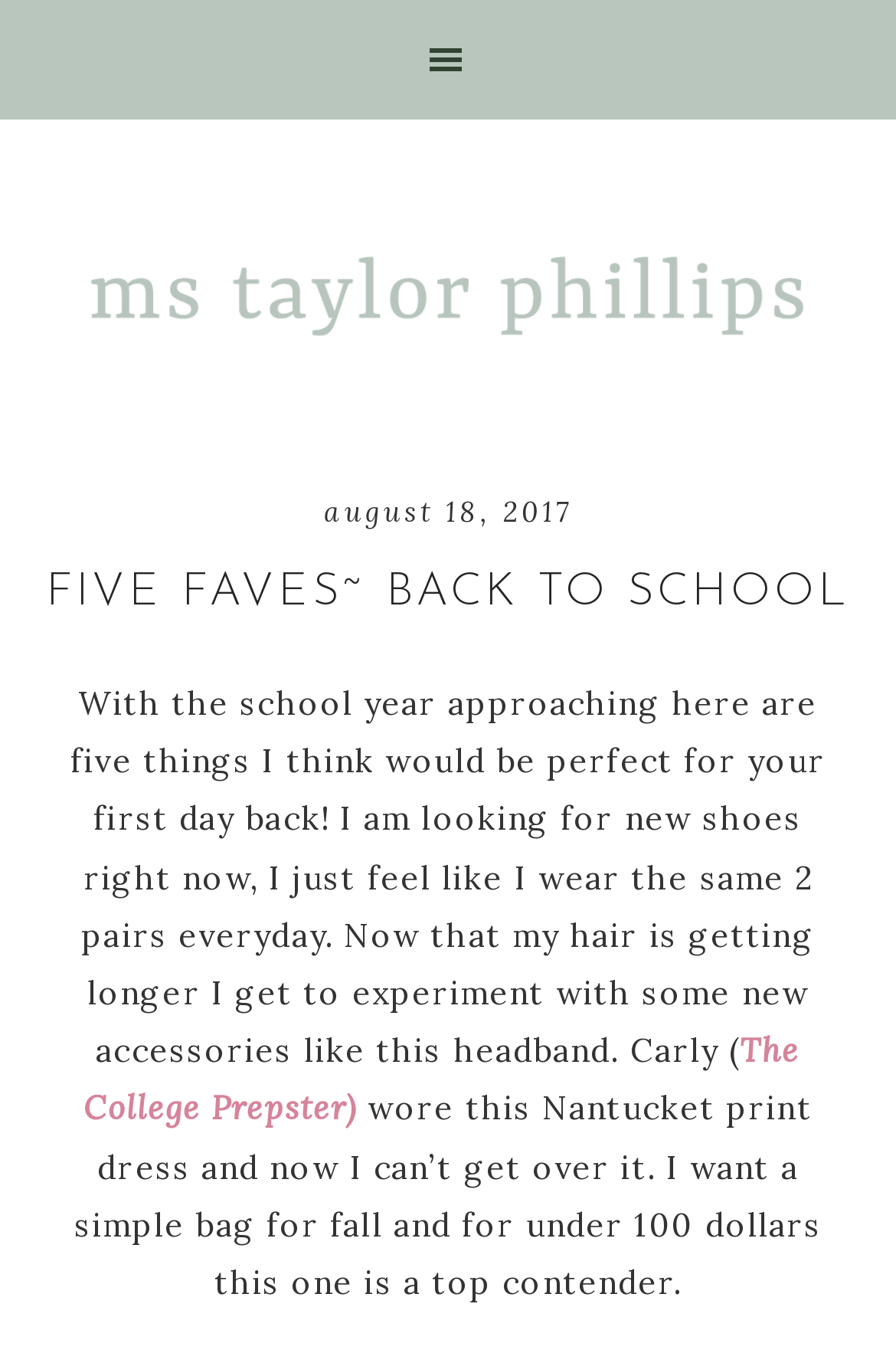Generate an in-depth caption that captures all aspects of the webpage.

The webpage appears to be a blog post titled "Five Faves~ Back To School" by Ms. Taylor Phillips. At the top of the page, there is a button with an icon, likely a menu or navigation button. Below the button, the author's name "MS TAYLOR PHILLIPS" is displayed prominently, followed by a header section that includes the post's title and a timestamp indicating the post was published on August 18, 2017.

The main content of the post is a paragraph of text that discusses the author's preferences for the upcoming school year. The text mentions the author's desire for new shoes, experimenting with hair accessories, and liking a particular dress. There is also a mention of a simple bag for fall that is under $100. The text includes a reference to "The College Prepster", which is likely a link to another website or blog.

The overall layout of the page is simple, with a clear hierarchy of elements. The author's name and post title are displayed prominently at the top, followed by the main content of the post. The text is arranged in a single column, with no apparent images or other multimedia elements.